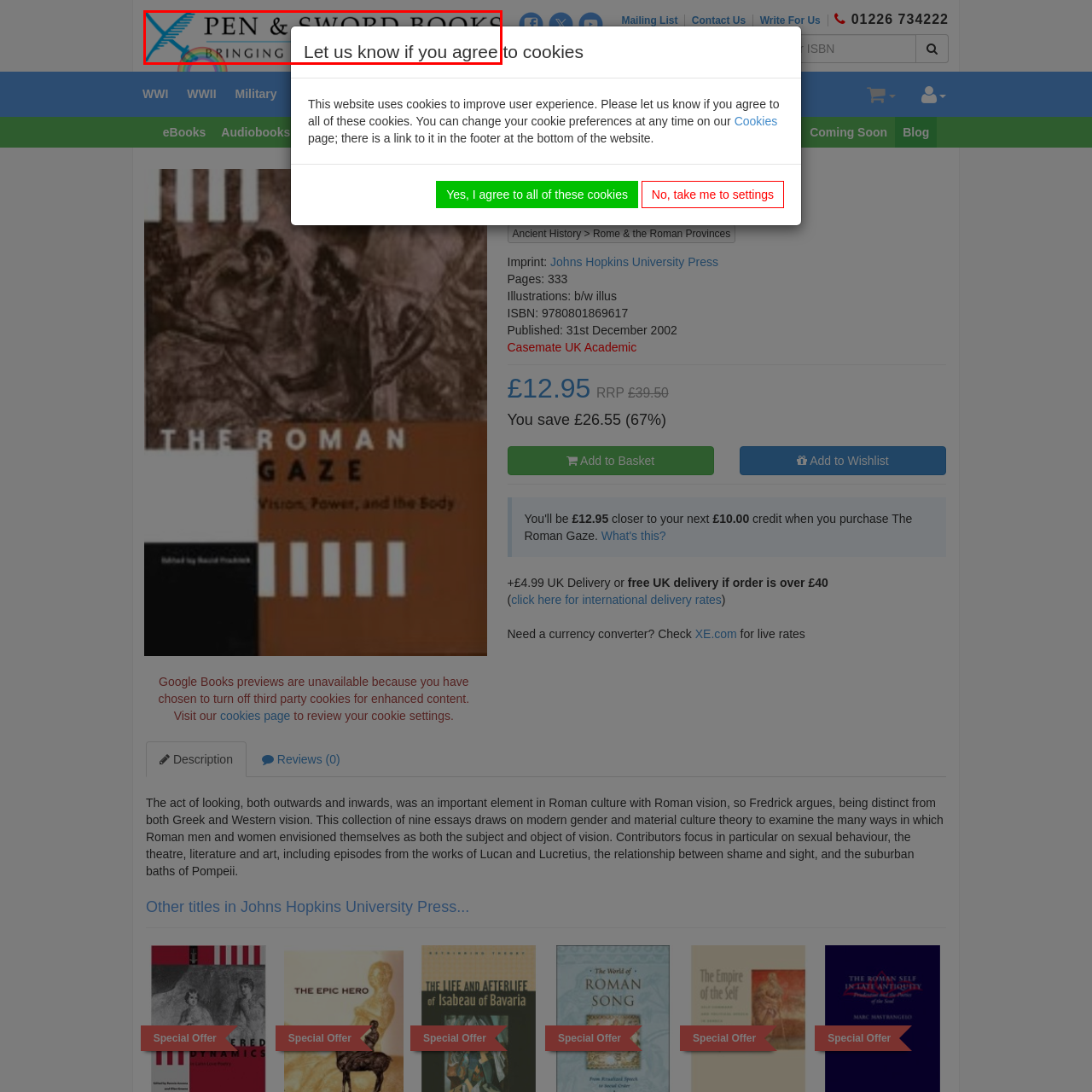Examine the area surrounded by the red box and describe it in detail.

The image features the logo of "Pen and Sword Books," accompanied by a message inviting users to express their agreement regarding terms or settings. The logo is designed with a vibrant and modern aesthetic, incorporating elements that suggest creativity and literature, such as a stylized quill and rainbow motif. The text emphasizes engagement, encouraging user interaction with the statement "Let us know if you agree," highlighting the publisher's commitment to user feedback and transparency. This visual element is likely part of a larger webpage dedicated to showcasing their book offerings and fostering community connections.